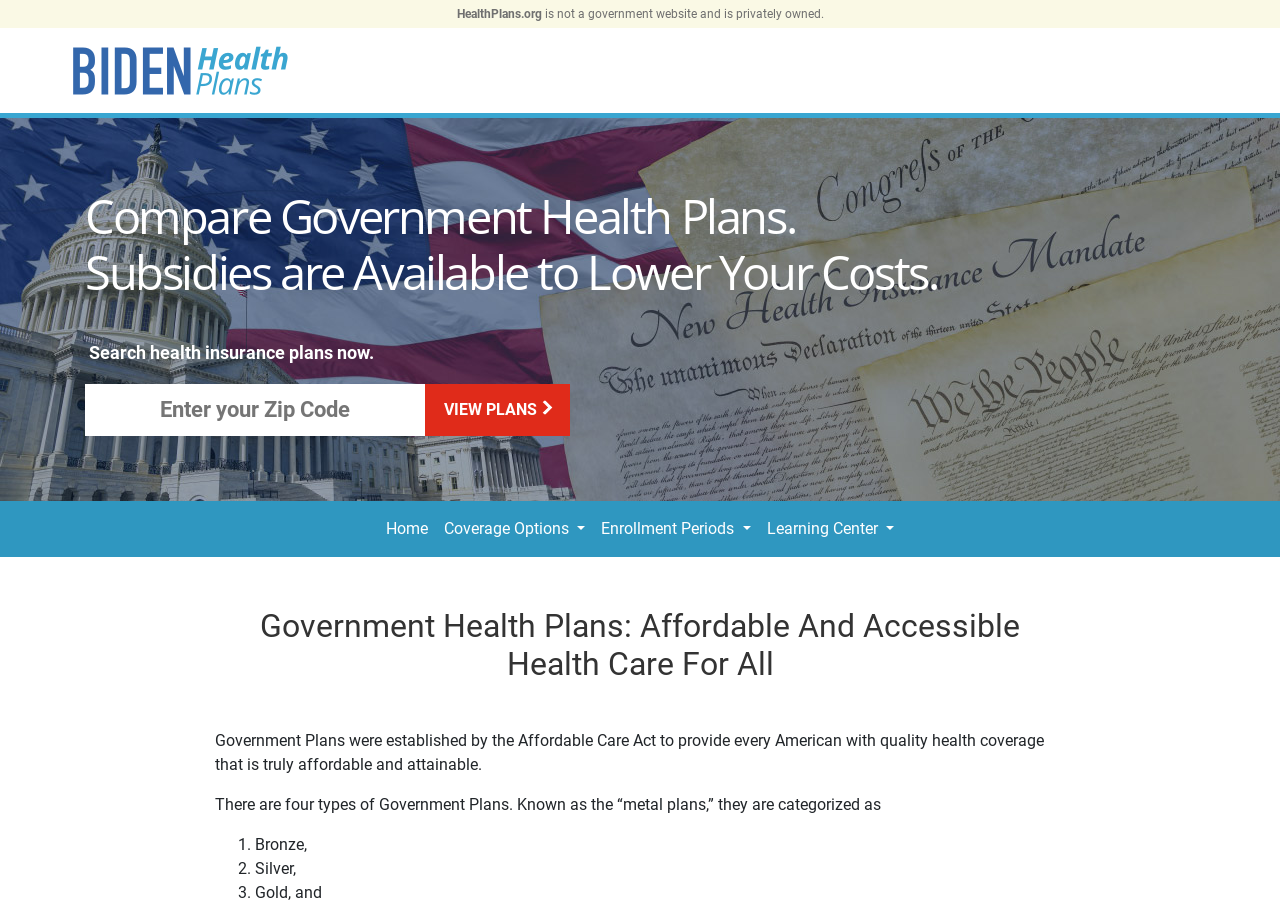What is the purpose of this website?
Examine the image closely and answer the question with as much detail as possible.

Based on the webpage content, it appears that the website is designed to allow users to compare and search for government health plans. The presence of a search bar and a 'VIEW PLANS' button suggests that users can input their zip code and view available plans.